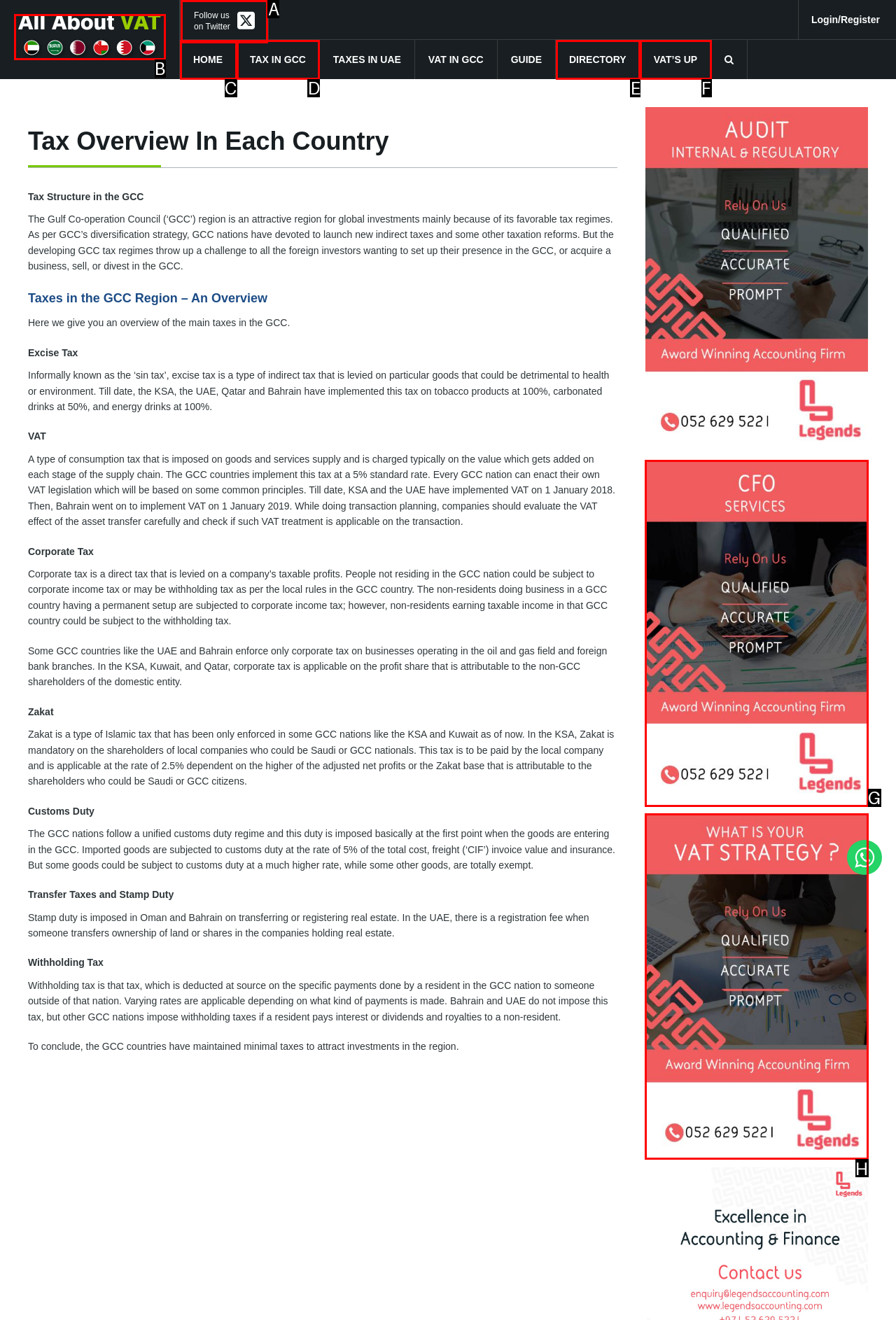Find the option that matches this description: alt="VAT In UAE"
Provide the corresponding letter directly.

B